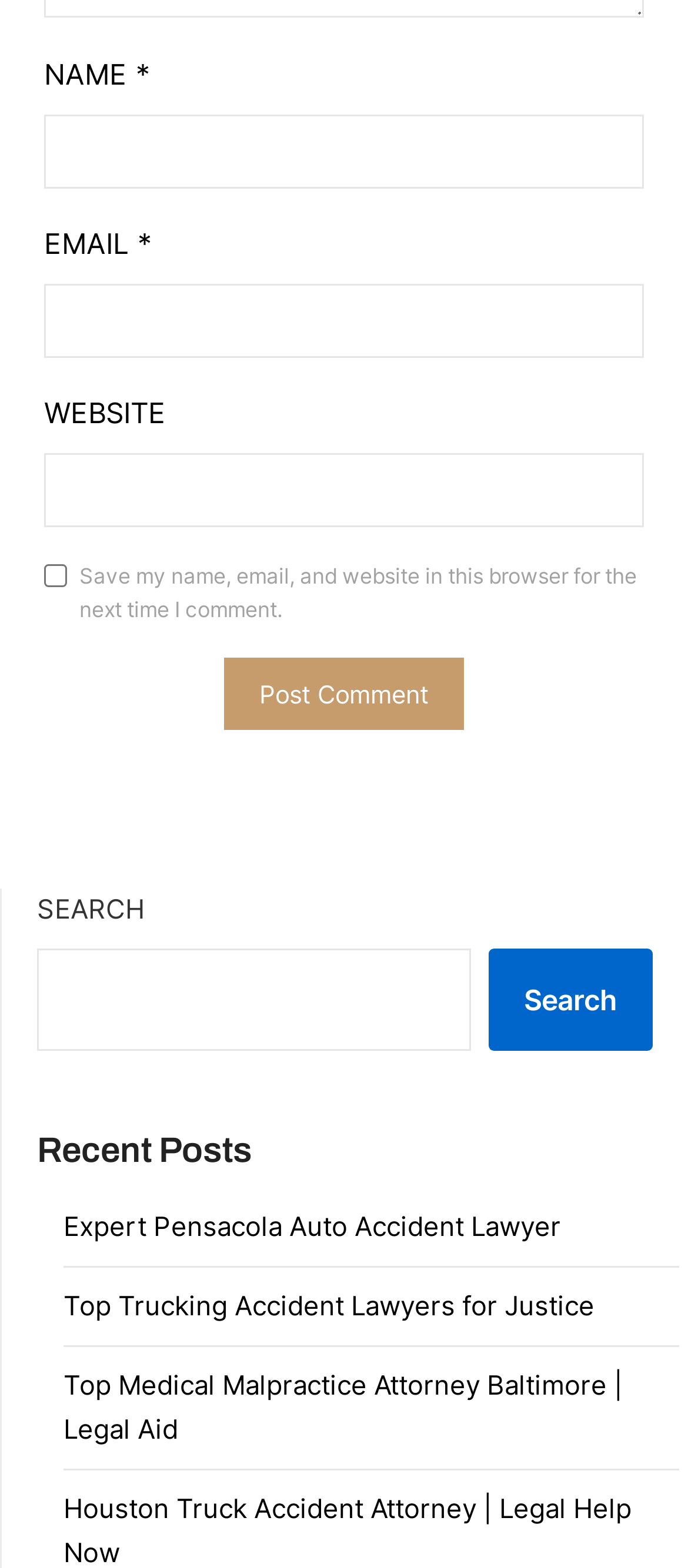Use a single word or phrase to answer the question: What type of posts are listed below the search box?

Recent Posts